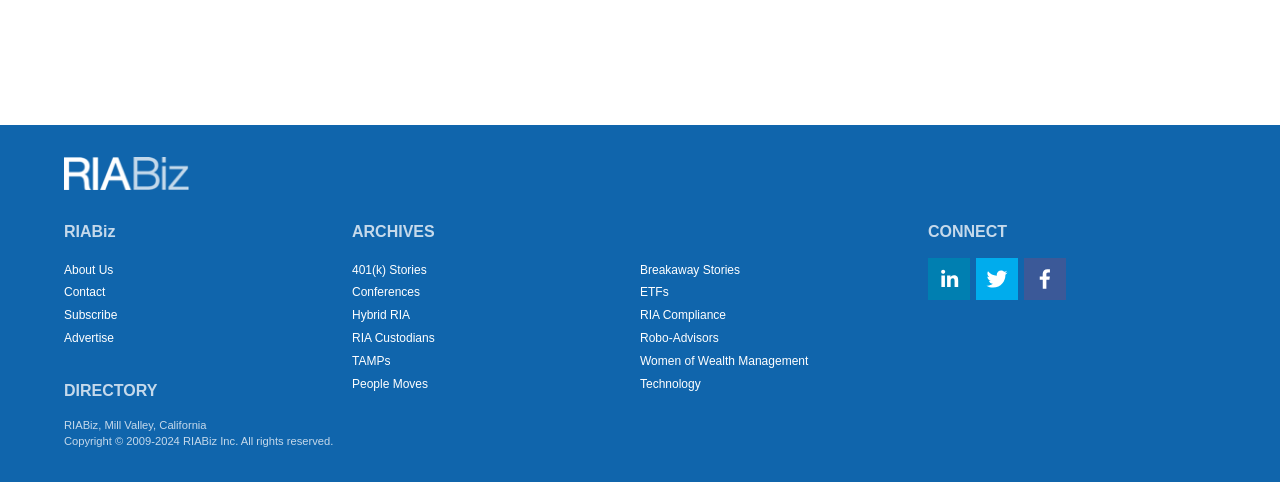Identify the bounding box coordinates of the area that should be clicked in order to complete the given instruction: "Go to the About Us page". The bounding box coordinates should be four float numbers between 0 and 1, i.e., [left, top, right, bottom].

[0.05, 0.545, 0.089, 0.574]